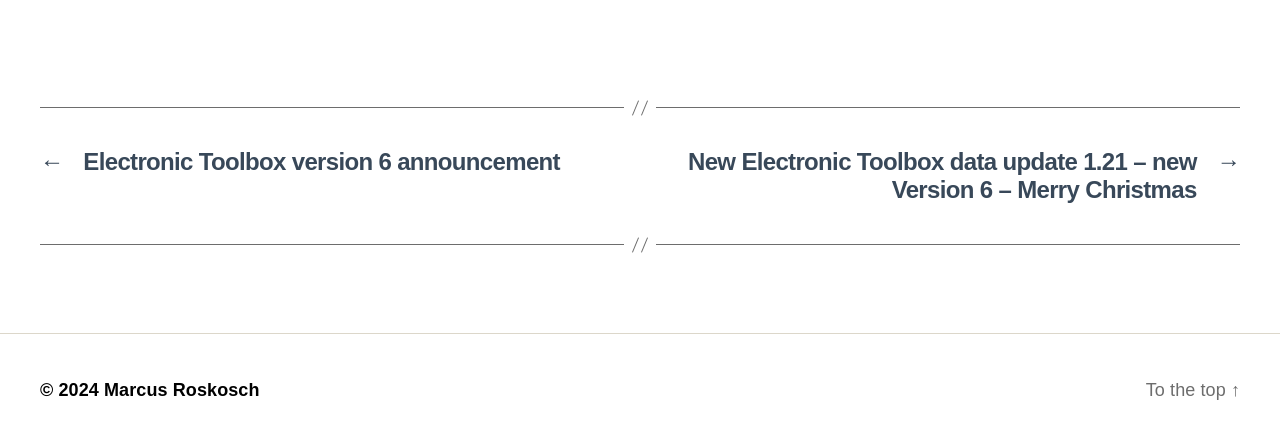Using the description "Marcus Roskosch", locate and provide the bounding box of the UI element.

[0.081, 0.851, 0.203, 0.896]